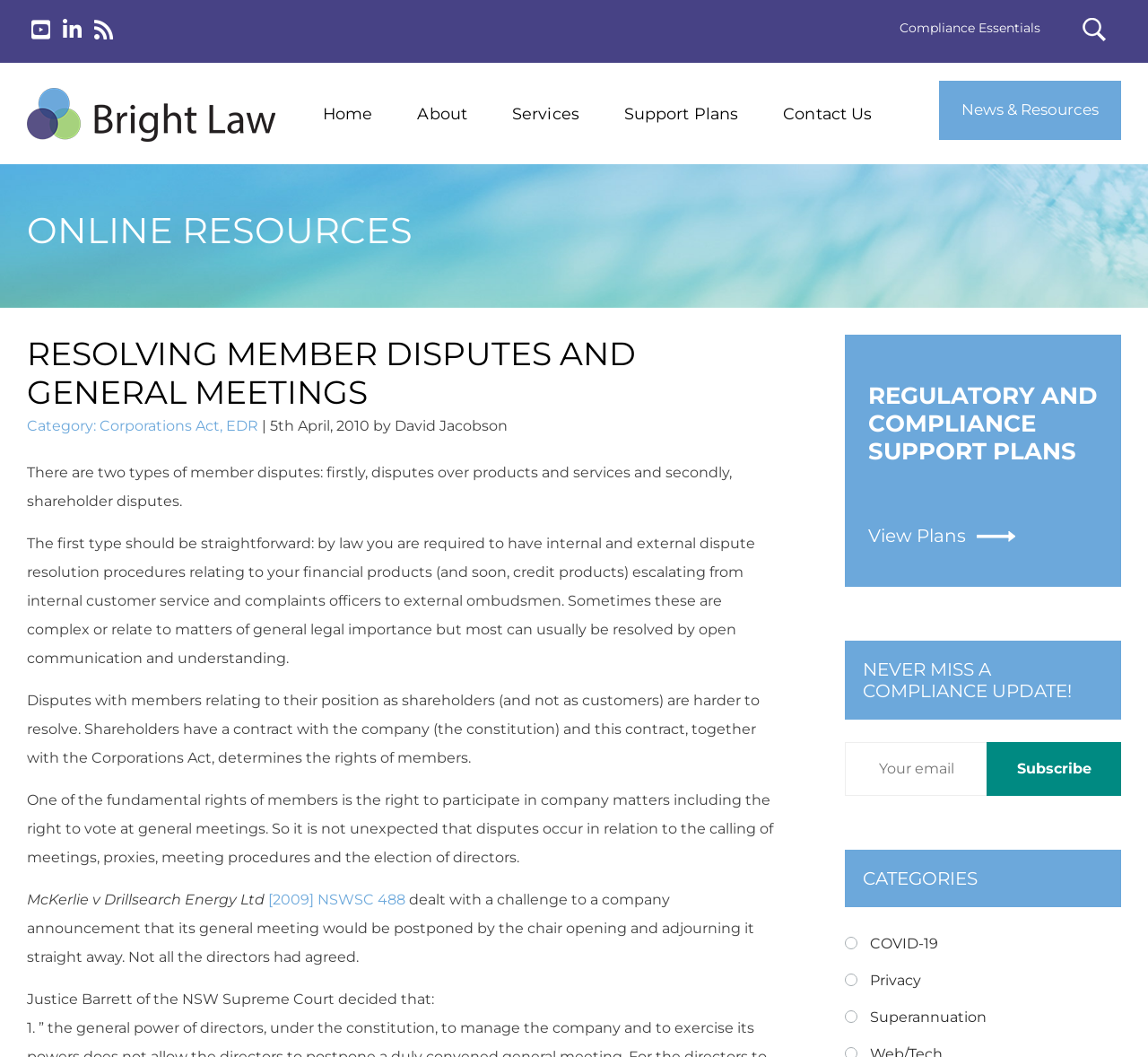Refer to the image and answer the question with as much detail as possible: What is the name of the law firm?

The name of the law firm can be found in the top-left corner of the webpage, where it says 'Bright Law' in a logo format, and also in the navigation menu as 'Bright Corporate Law'.